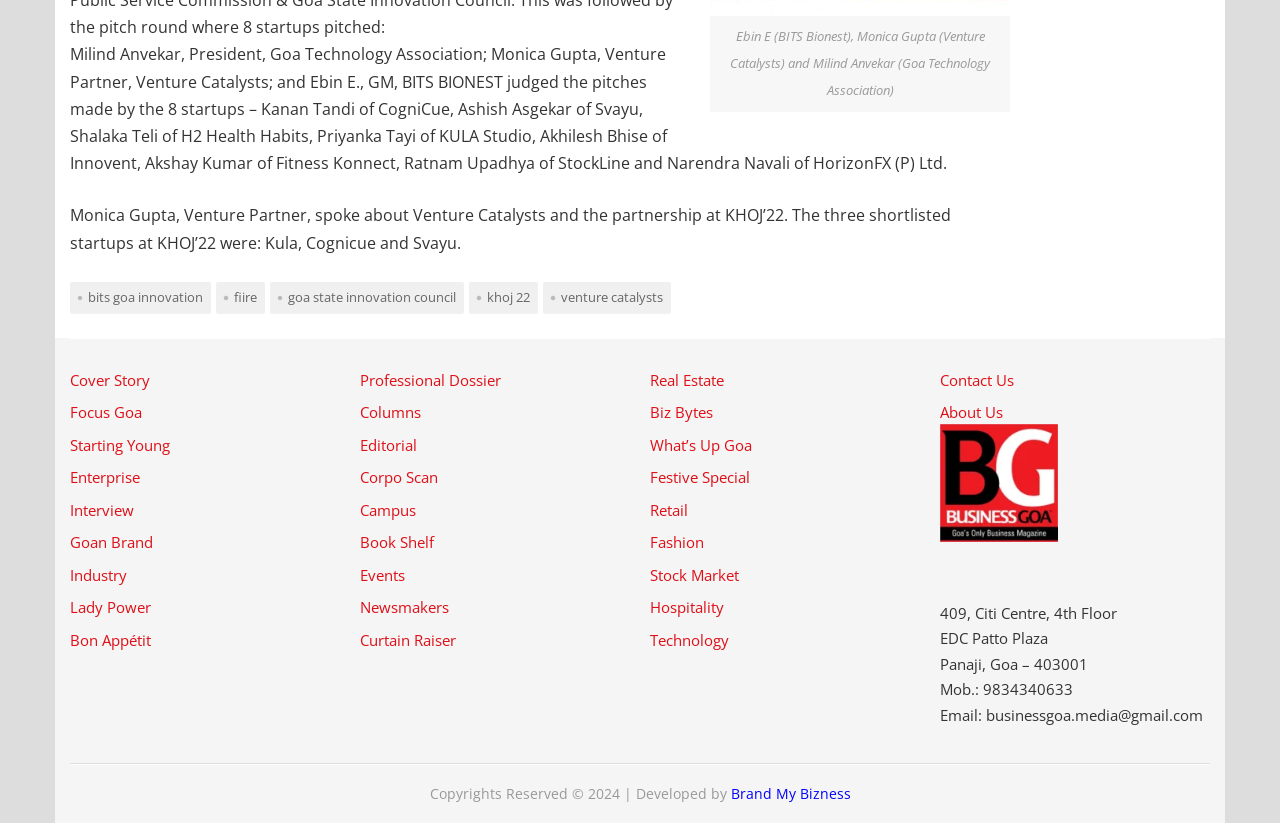Pinpoint the bounding box coordinates of the element that must be clicked to accomplish the following instruction: "Go to the Cover Story page". The coordinates should be in the format of four float numbers between 0 and 1, i.e., [left, top, right, bottom].

[0.055, 0.449, 0.117, 0.474]